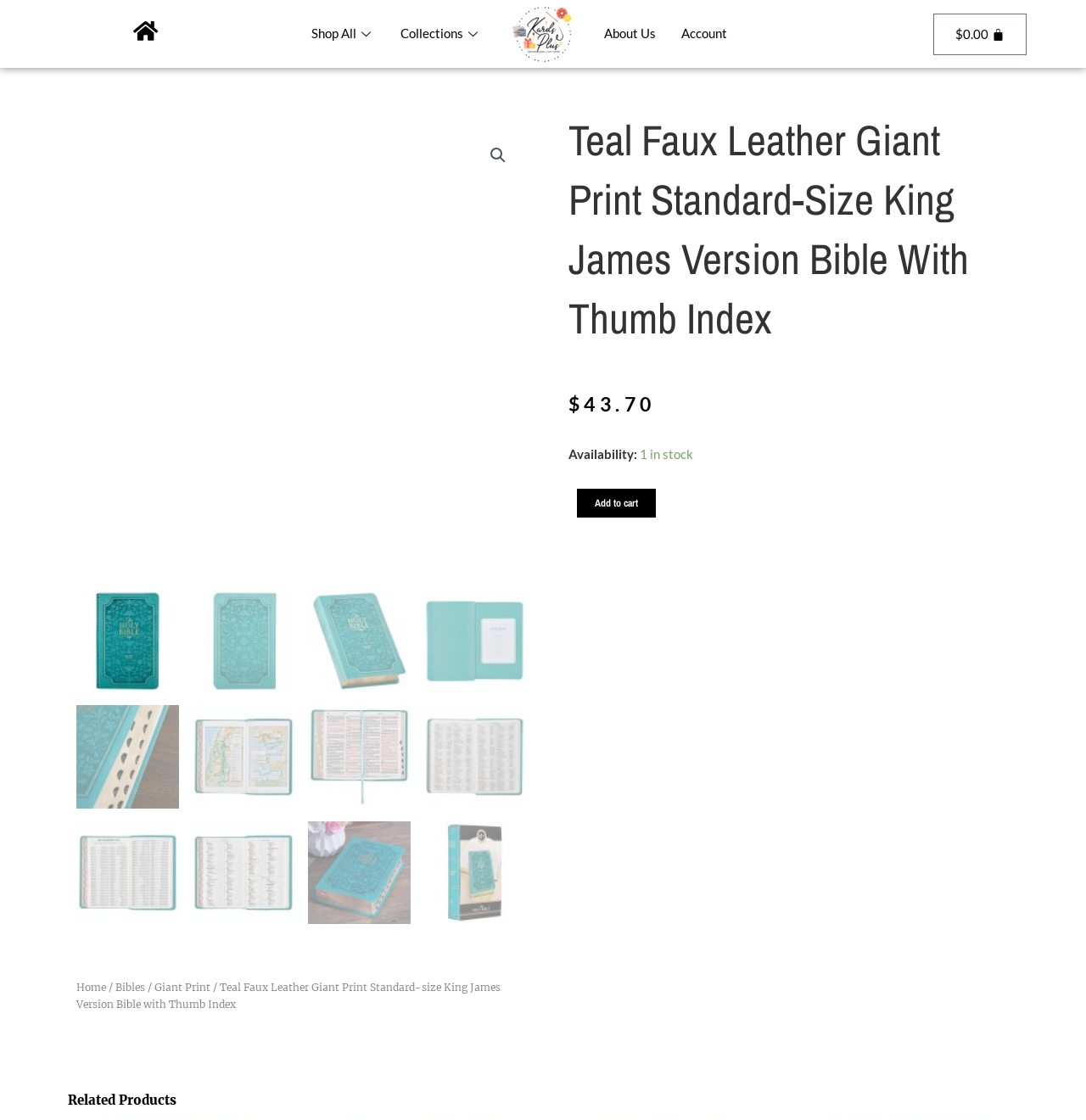Highlight the bounding box coordinates of the region I should click on to meet the following instruction: "View the cart".

[0.859, 0.012, 0.945, 0.049]